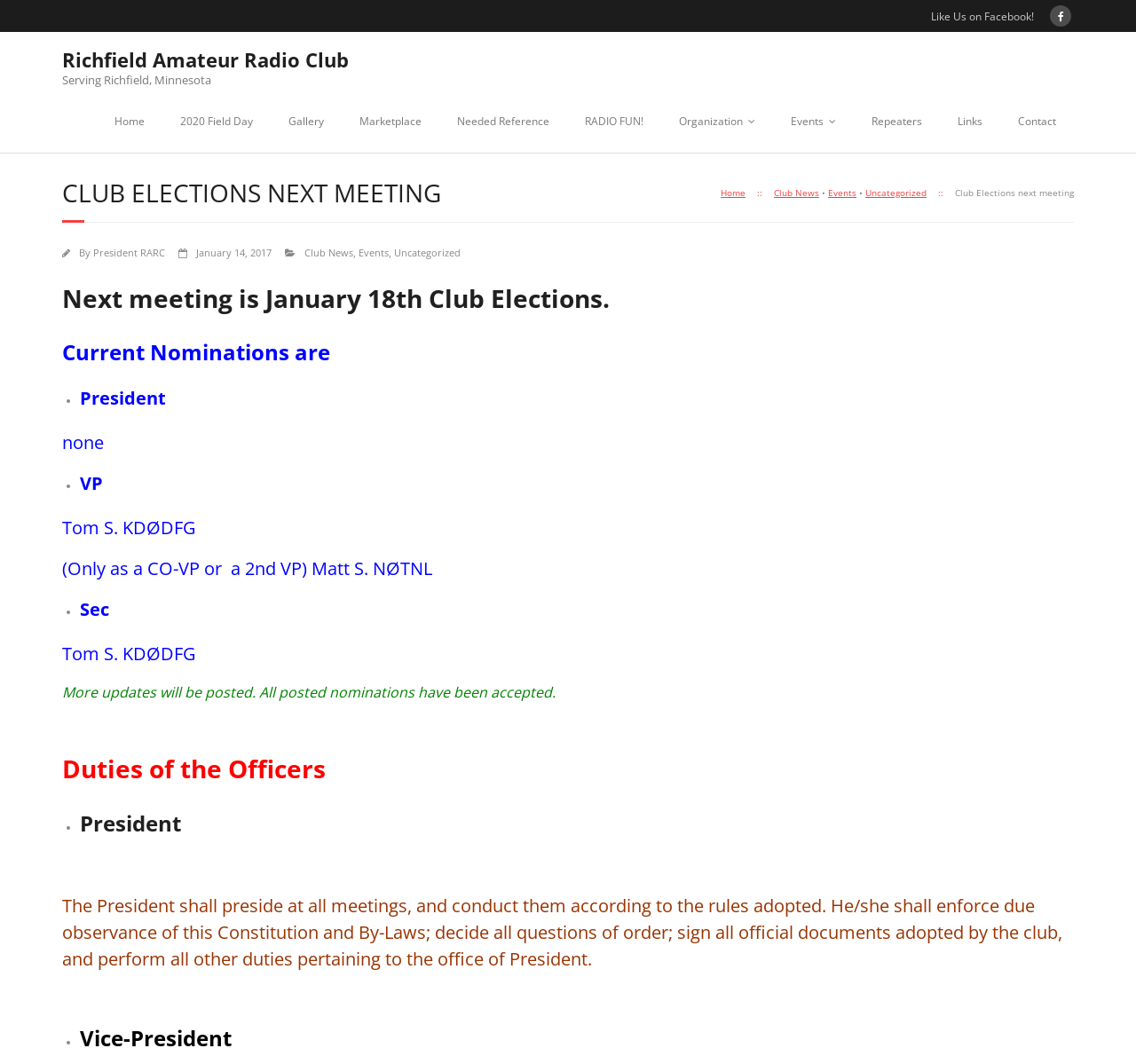What is the name of the club?
Answer the question with detailed information derived from the image.

The name of the club can be found in the heading 'Richfield Amateur Radio Club' which is located at the top of the webpage.